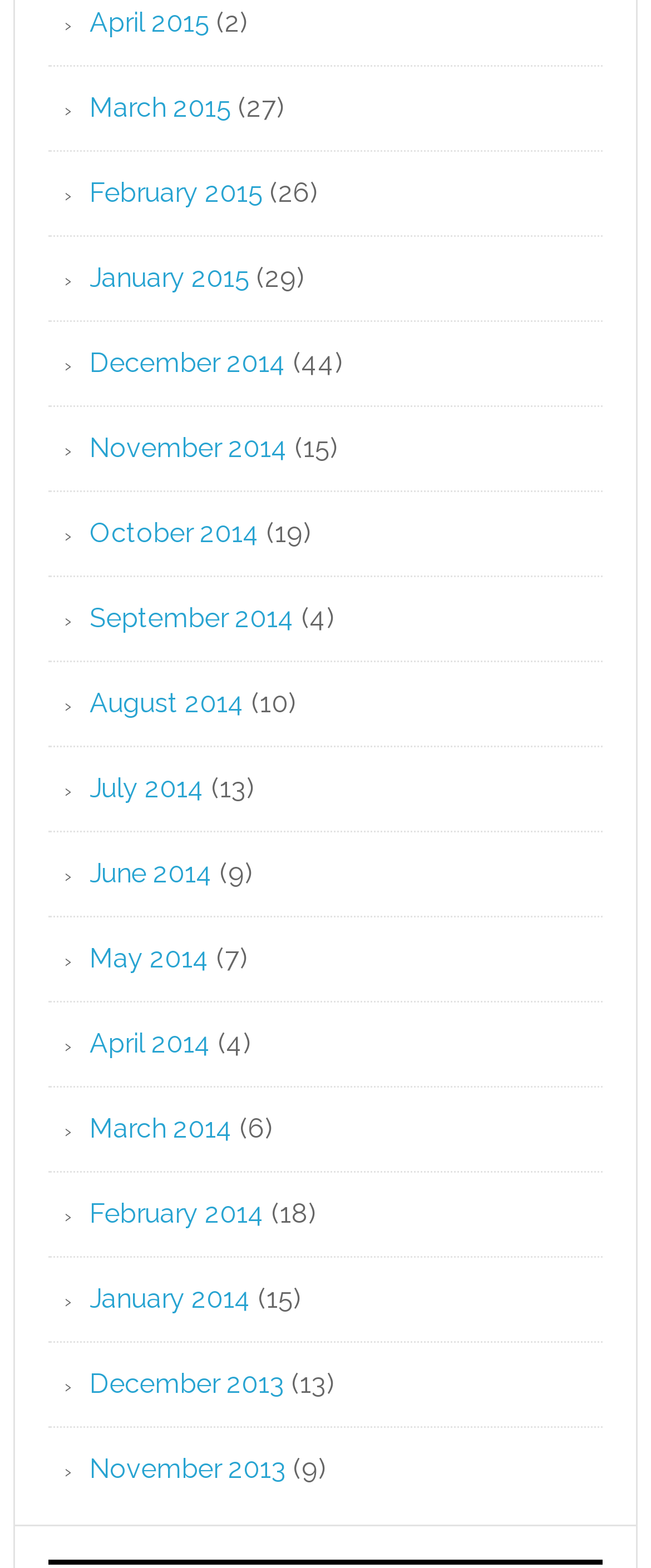What is the latest month listed?
Using the visual information from the image, give a one-word or short-phrase answer.

April 2015